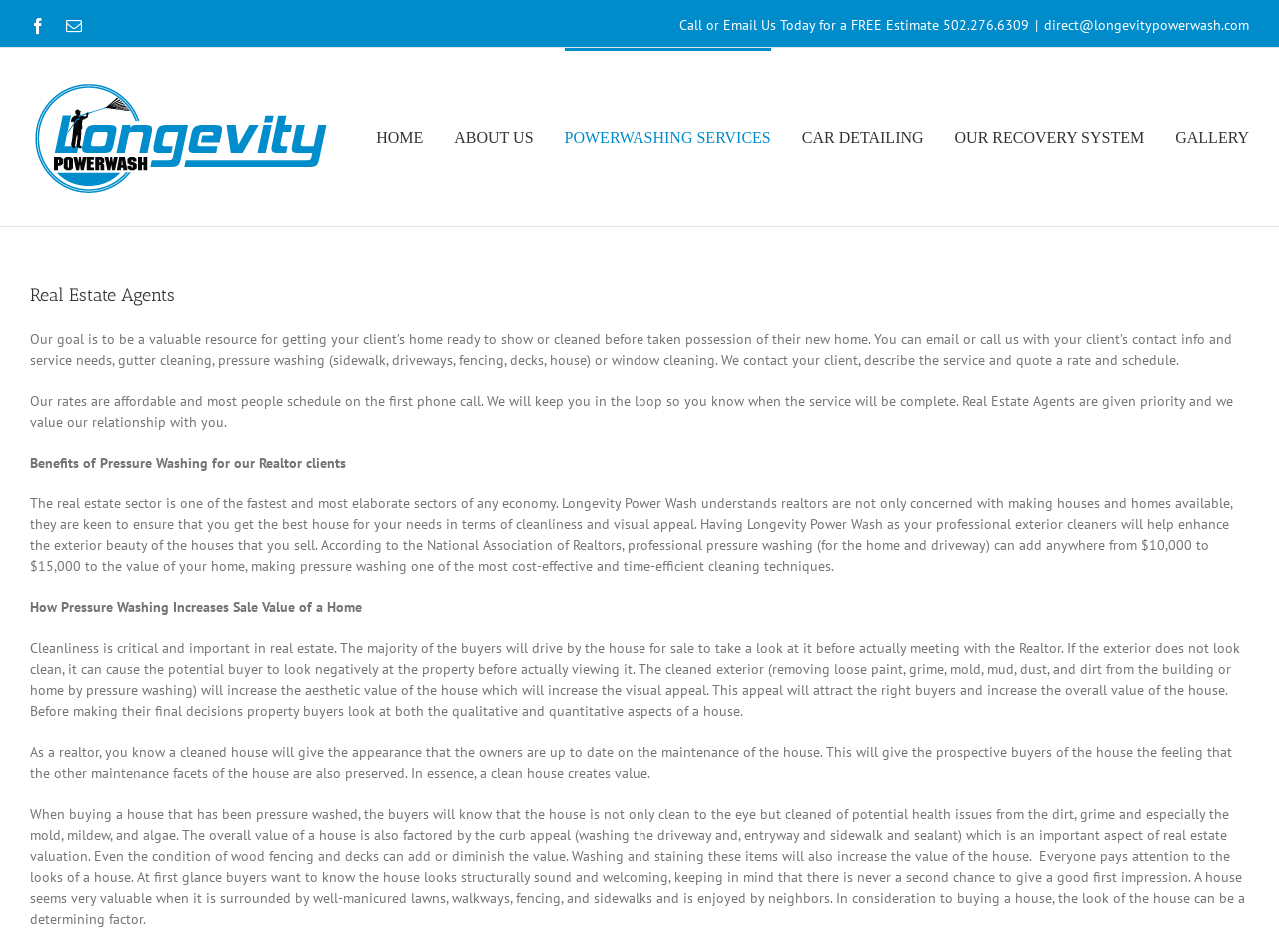Locate the bounding box coordinates of the element that should be clicked to fulfill the instruction: "Click Facebook link".

[0.023, 0.018, 0.036, 0.035]